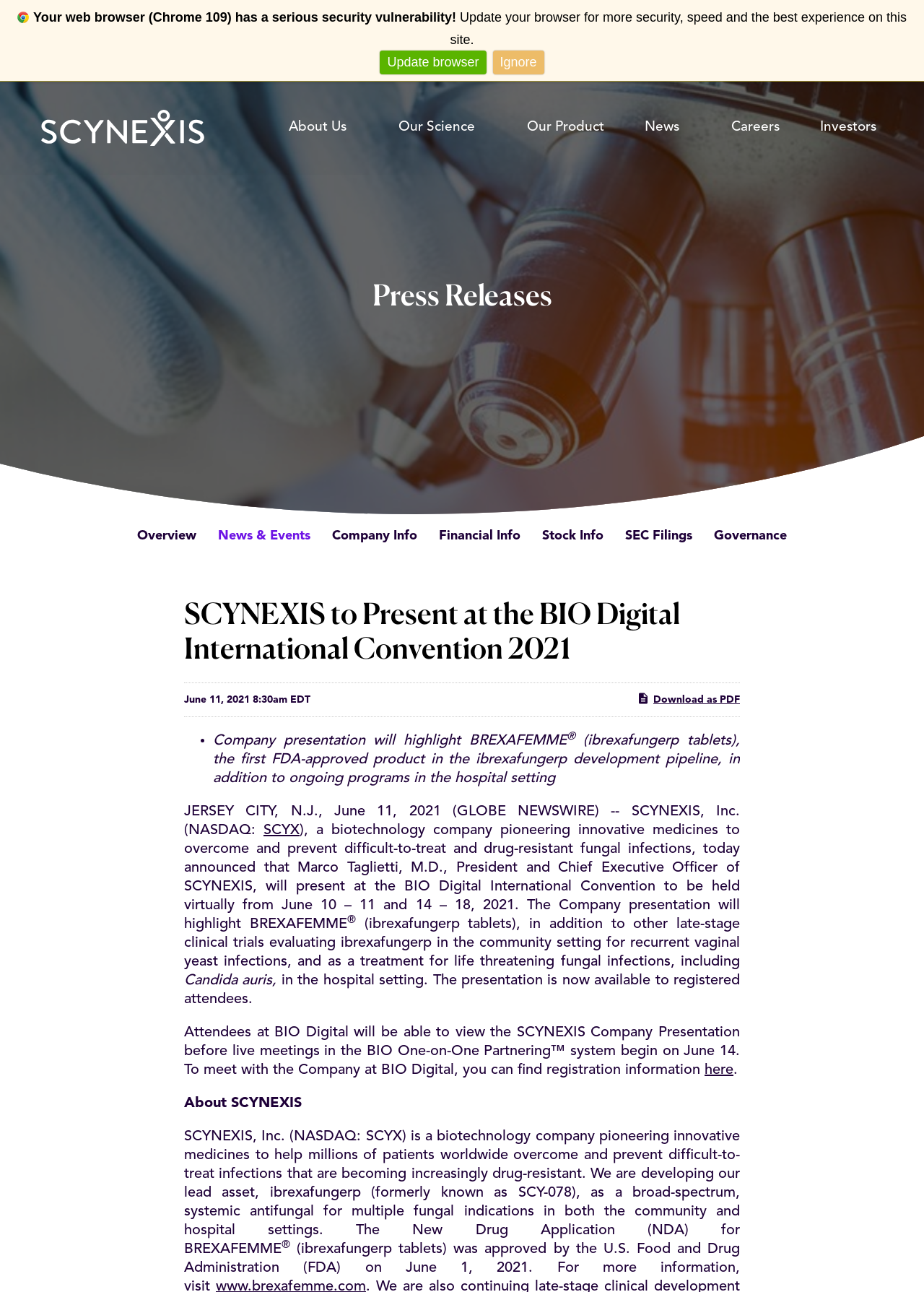Who is the President and Chief Executive Officer of SCYNEXIS?
Please provide a full and detailed response to the question.

According to the webpage, Marco Taglietti, M.D. is the President and Chief Executive Officer of SCYNEXIS, and he will present at the BIO Digital International Convention 2021.